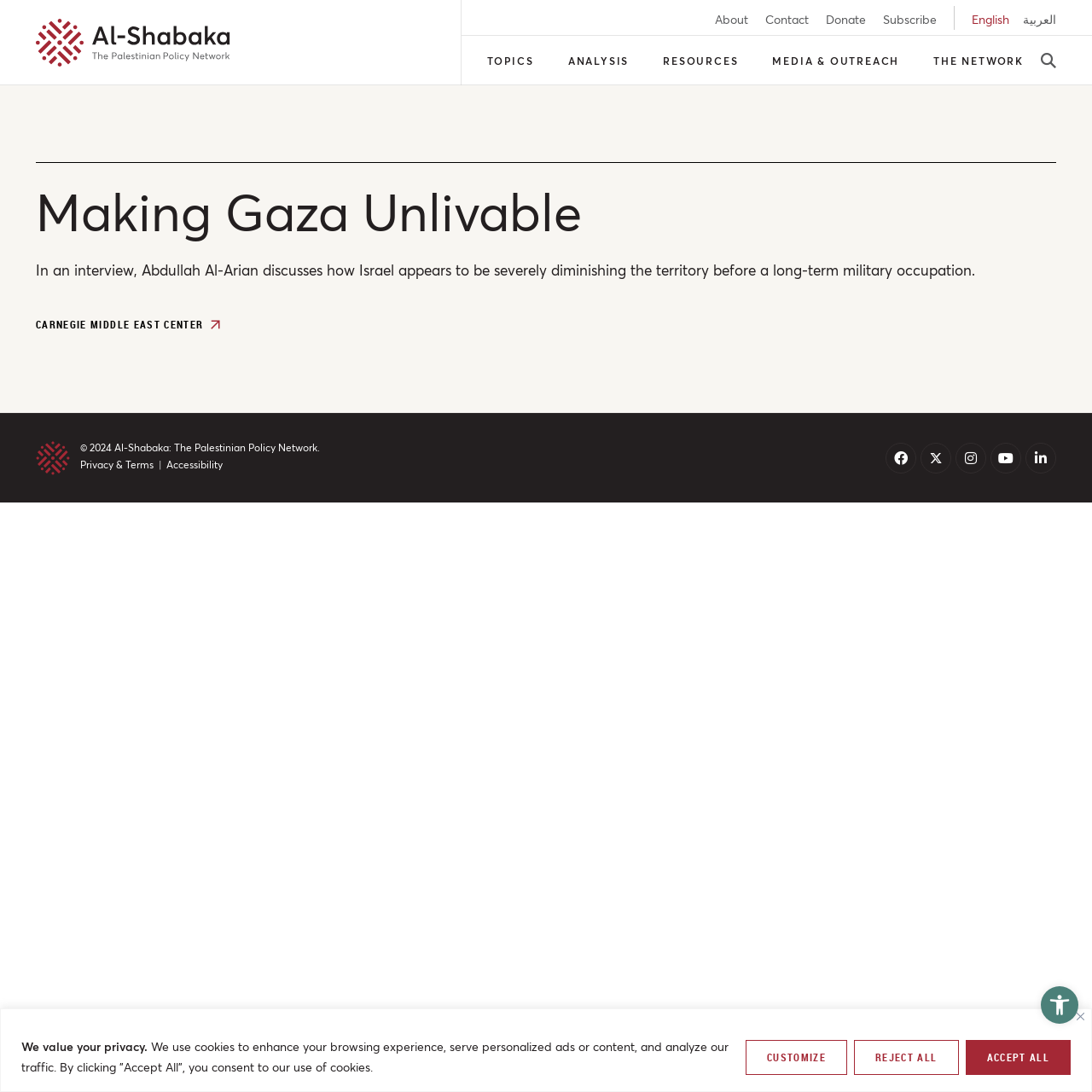Please identify the bounding box coordinates of the element on the webpage that should be clicked to follow this instruction: "Follow Al-Shabaka on Facebook". The bounding box coordinates should be given as four float numbers between 0 and 1, formatted as [left, top, right, bottom].

[0.811, 0.405, 0.839, 0.433]